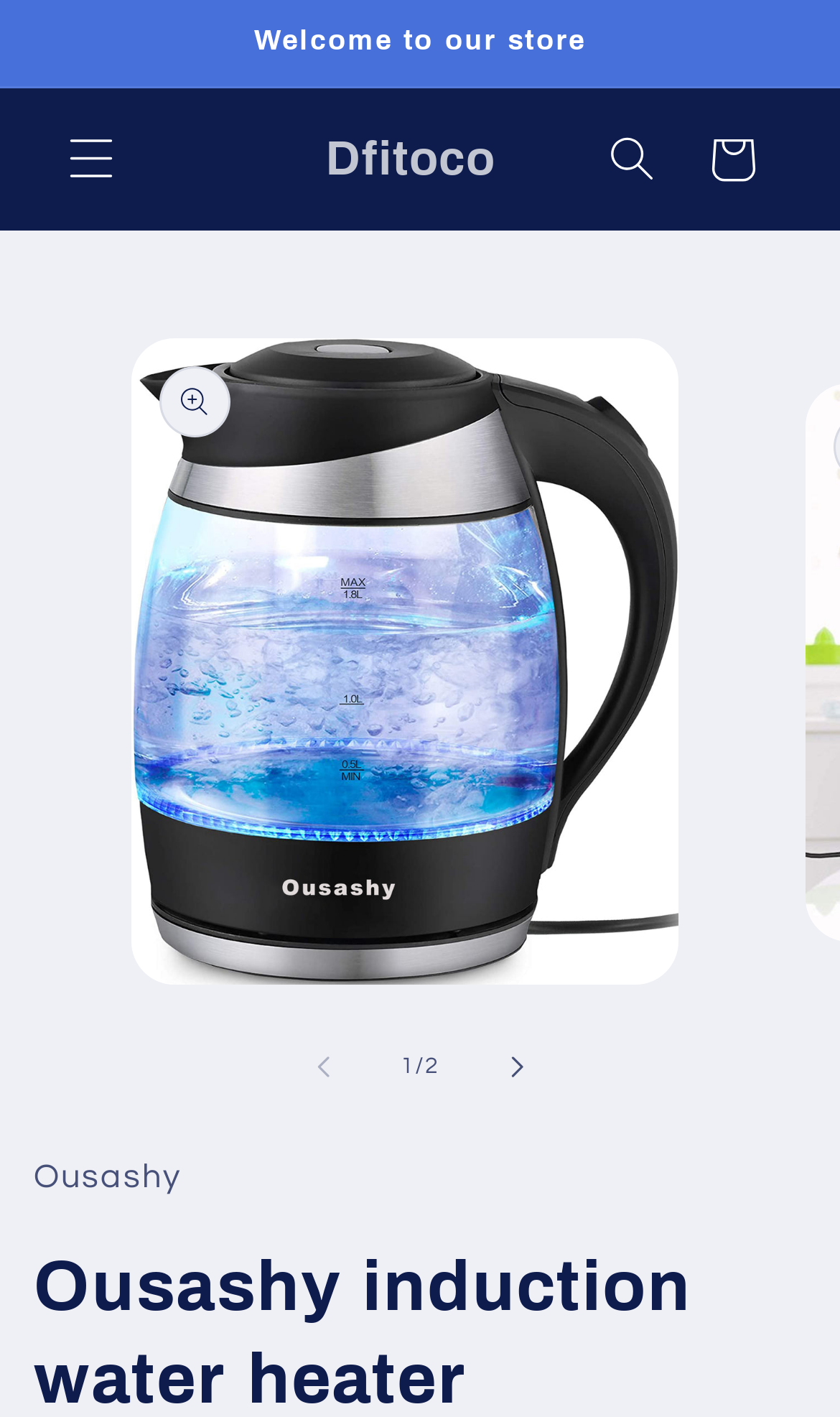What is the name of the store?
Examine the webpage screenshot and provide an in-depth answer to the question.

I found the answer by looking at the link element with the text 'Dfitoco' which is likely to be the name of the store.